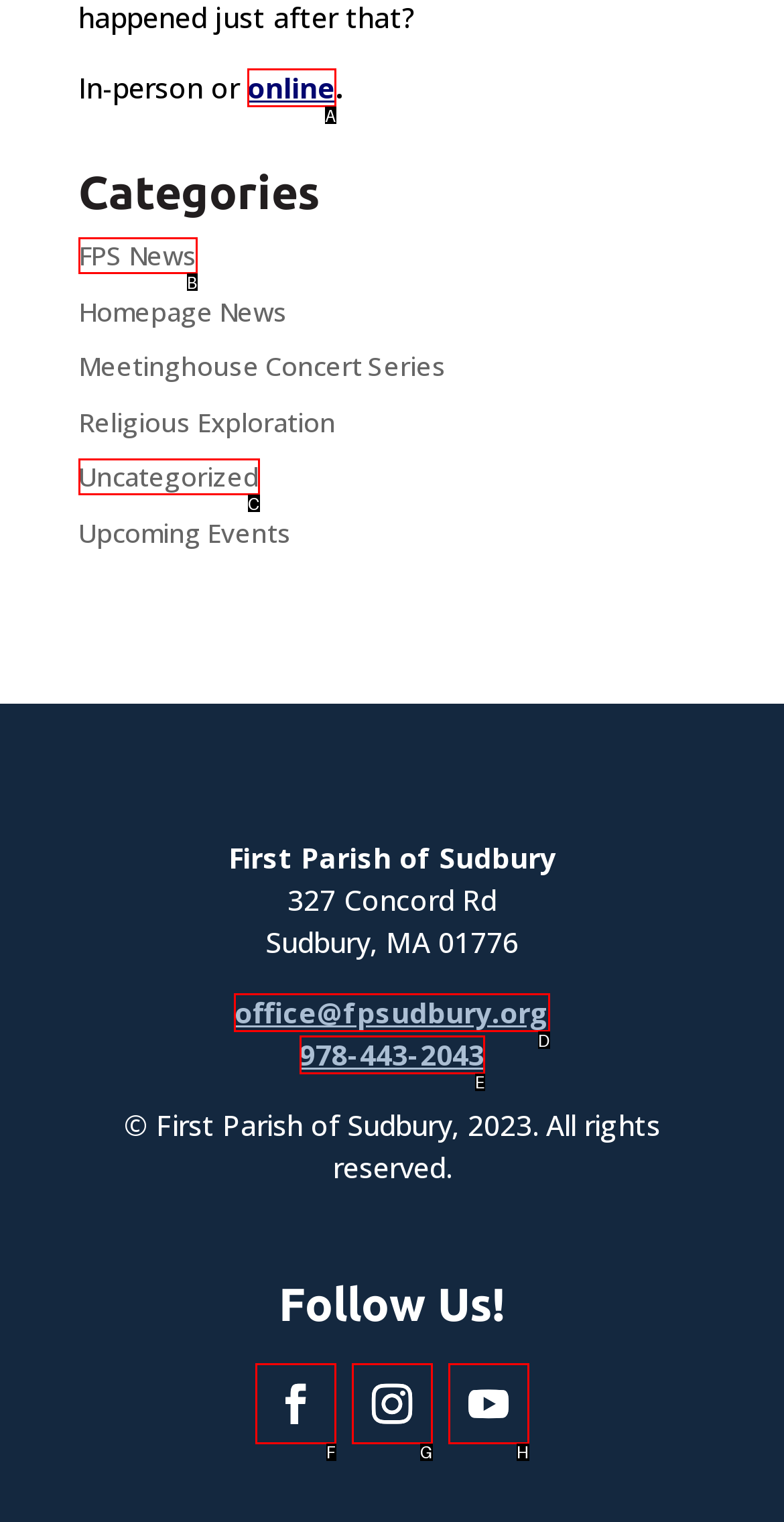Select the correct UI element to complete the task: Send an email to office
Please provide the letter of the chosen option.

D